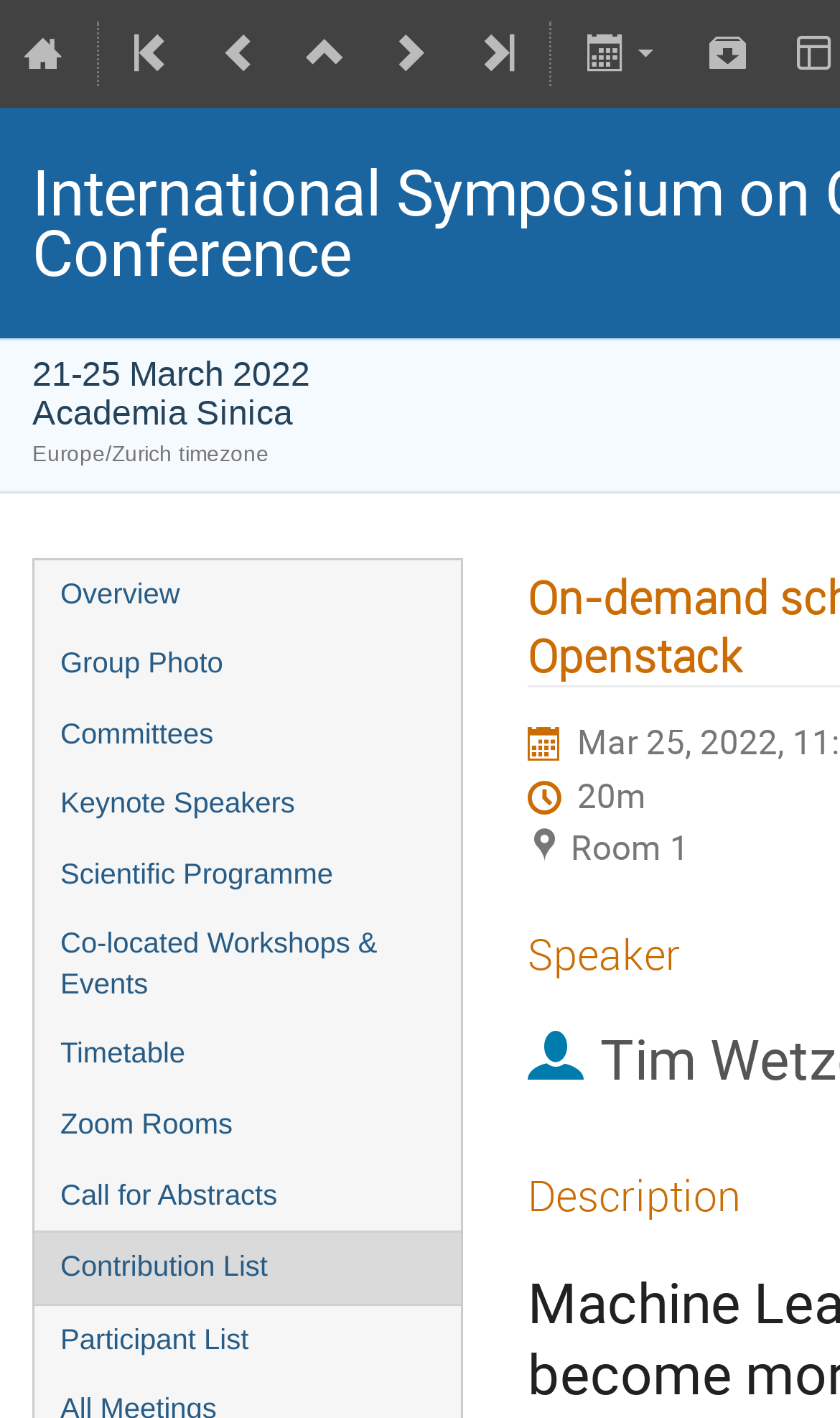Pinpoint the bounding box coordinates of the element you need to click to execute the following instruction: "View the Group Photo". The bounding box should be represented by four float numbers between 0 and 1, in the format [left, top, right, bottom].

[0.041, 0.444, 0.549, 0.493]